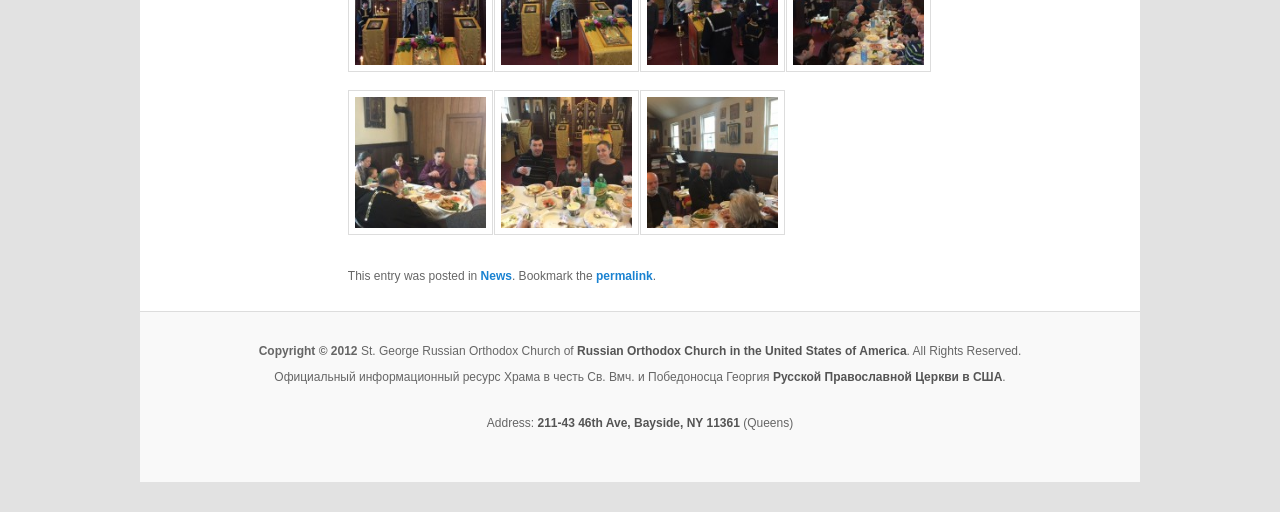Show the bounding box coordinates for the element that needs to be clicked to execute the following instruction: "Check the address". Provide the coordinates in the form of four float numbers between 0 and 1, i.e., [left, top, right, bottom].

[0.42, 0.813, 0.578, 0.84]